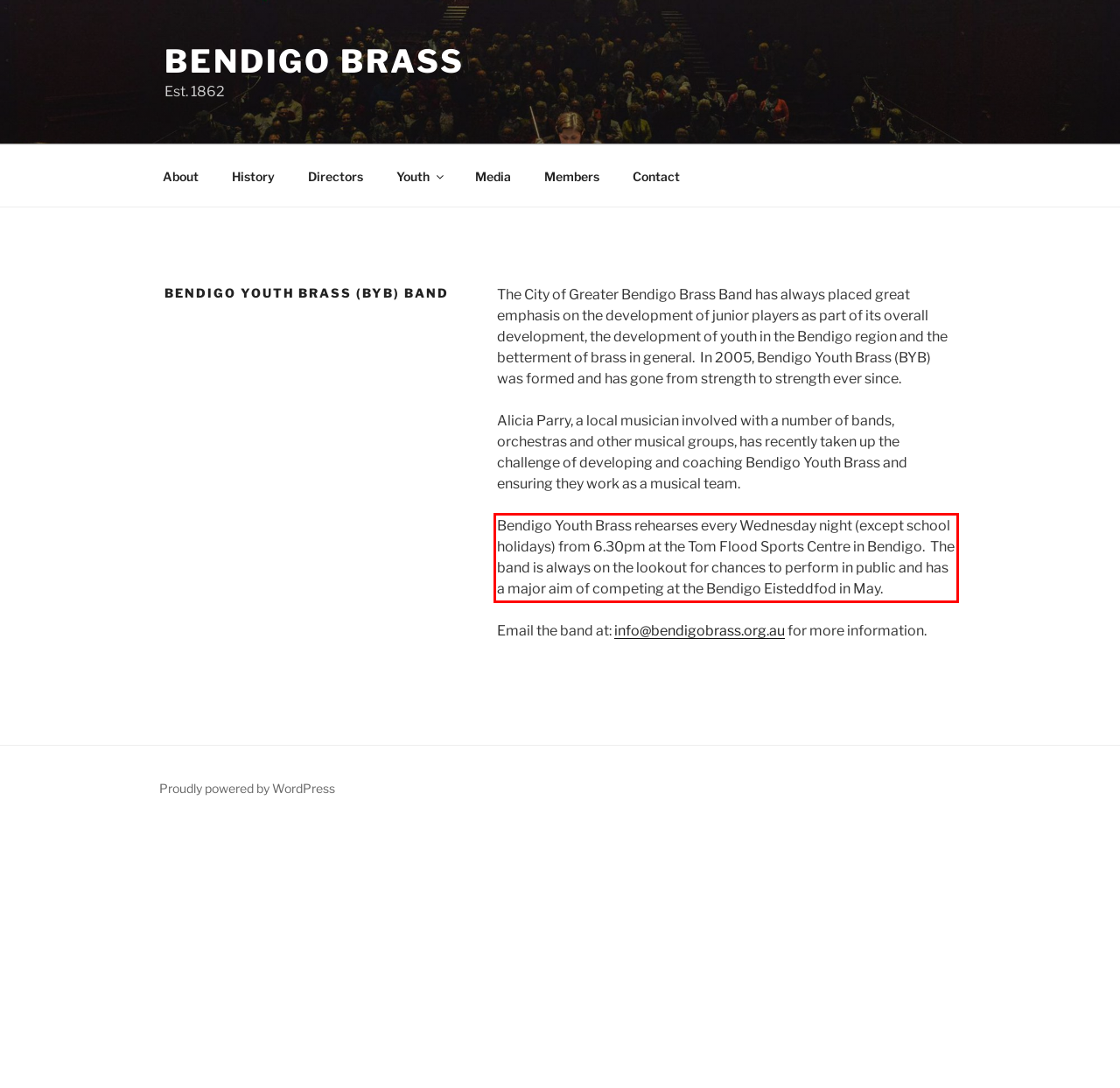Using OCR, extract the text content found within the red bounding box in the given webpage screenshot.

Bendigo Youth Brass rehearses every Wednesday night (except school holidays) from 6.30pm at the Tom Flood Sports Centre in Bendigo. The band is always on the lookout for chances to perform in public and has a major aim of competing at the Bendigo Eisteddfod in May.